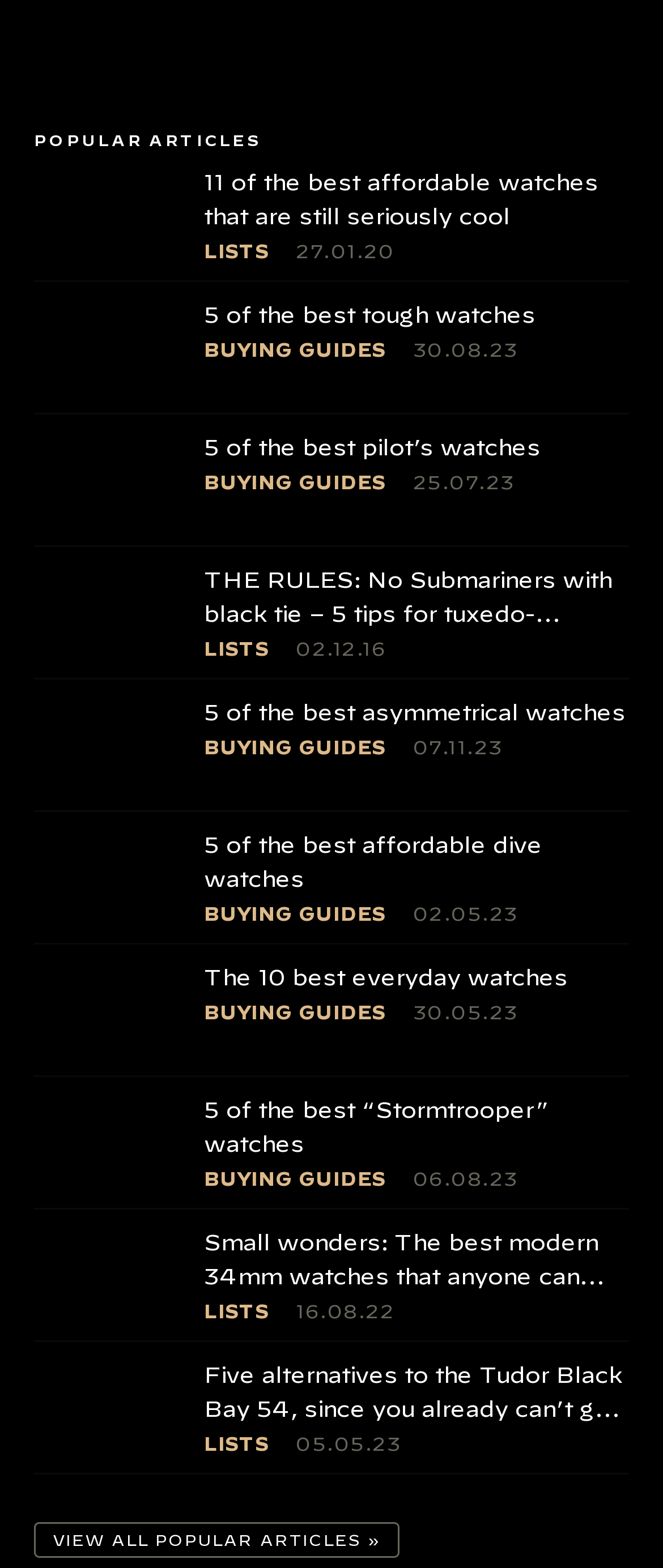Please identify the bounding box coordinates of the element that needs to be clicked to execute the following command: "Check the 'THE RULES: No Submariners with black tie – 5 tips for tuxedo-appropriate timepieces' article". Provide the bounding box using four float numbers between 0 and 1, formatted as [left, top, right, bottom].

[0.051, 0.359, 0.264, 0.426]